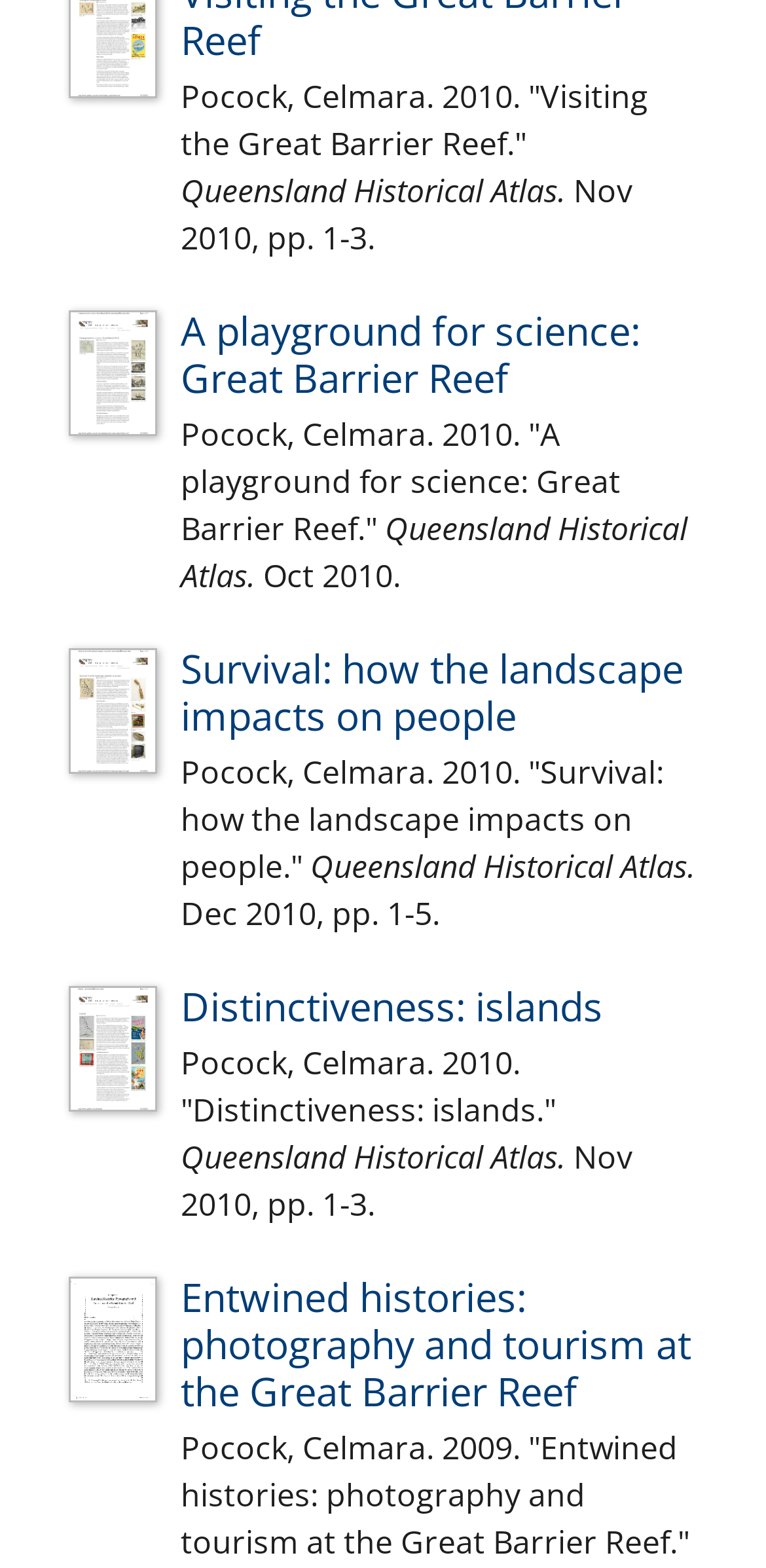Identify the bounding box of the HTML element described as: "Distinctiveness: islands".

[0.236, 0.625, 0.787, 0.658]